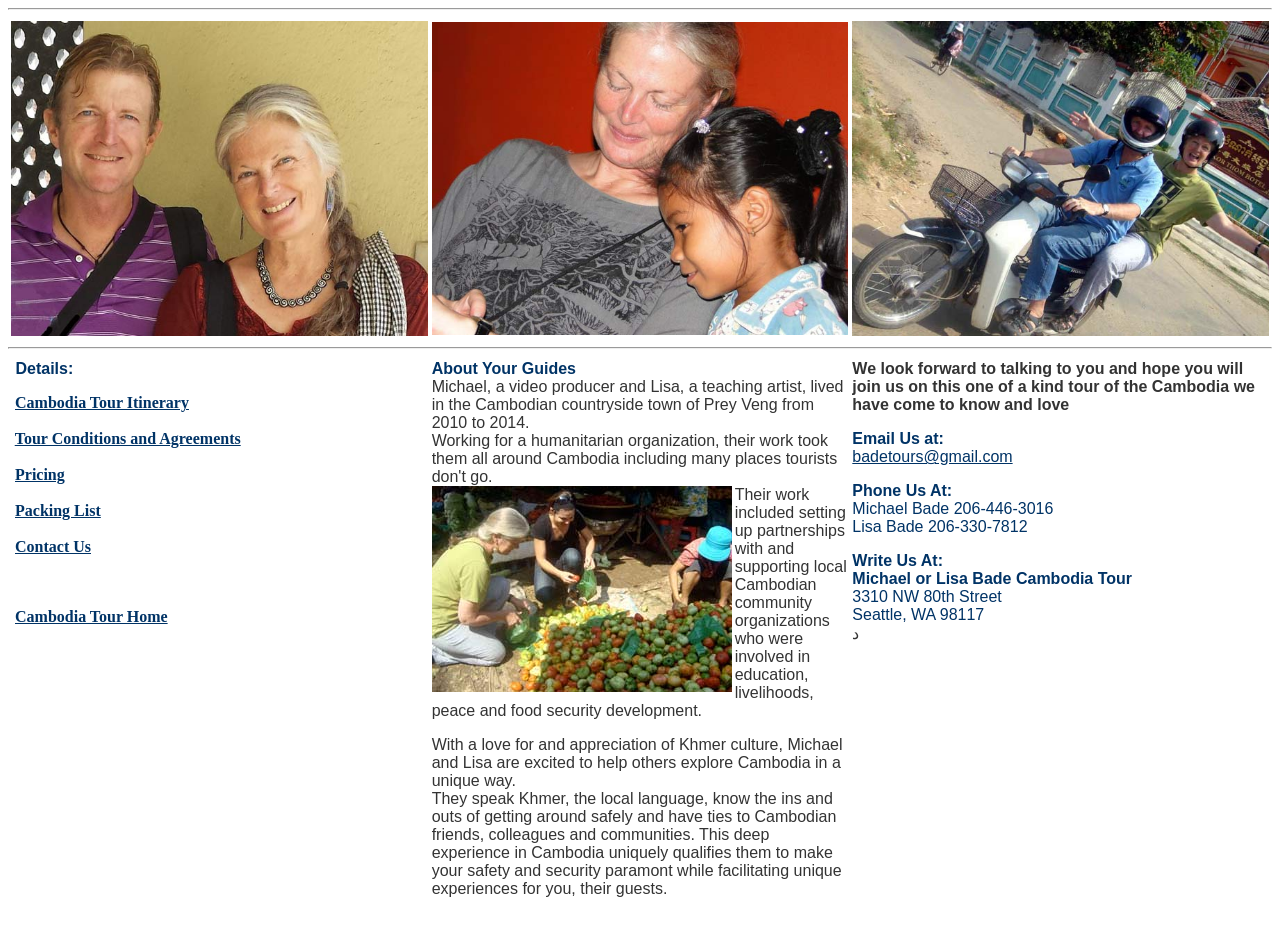What is the profession of Michael?
Examine the webpage screenshot and provide an in-depth answer to the question.

Based on the webpage, Michael and Lisa Bade are the guides, and their background is described in the 'About Your Guides' section. According to this section, Michael is a video producer.